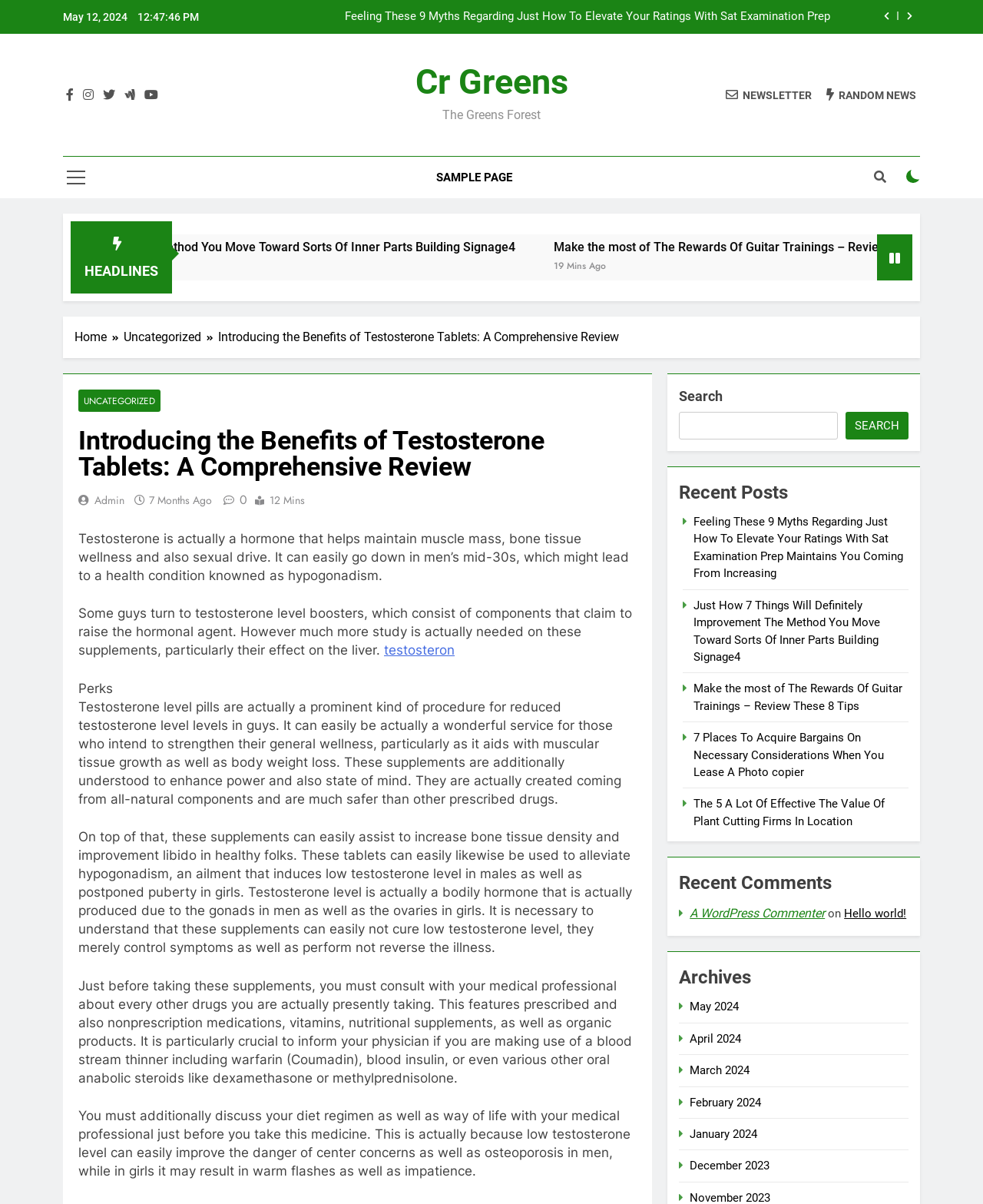What is the name of the website?
Please provide a detailed and comprehensive answer to the question.

The name of the website can be found in the top navigation bar, where it says 'Cr Greens'.